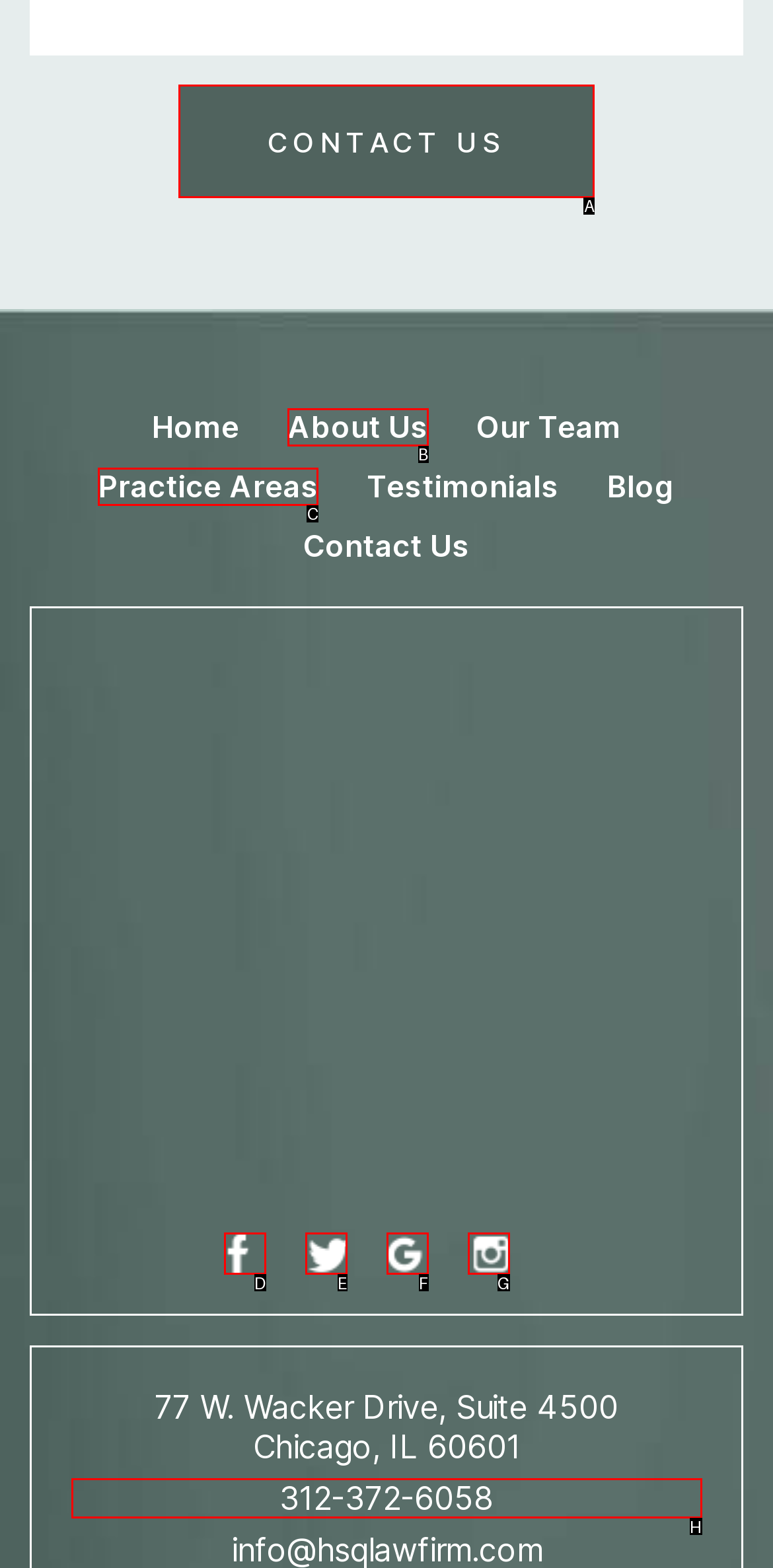From the given options, choose the one to complete the task: Click the Contact Us button
Indicate the letter of the correct option.

A